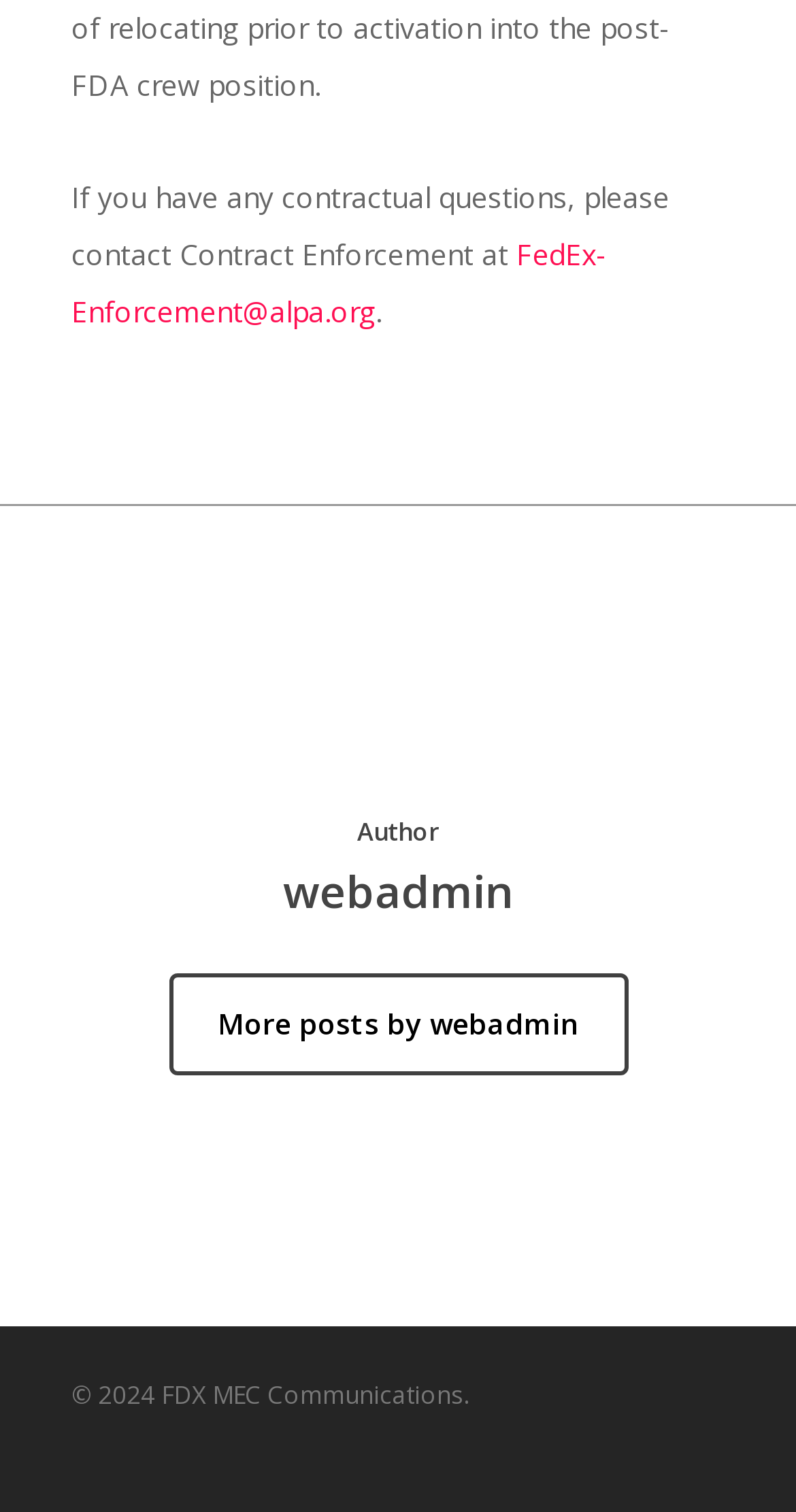Using the format (top-left x, top-left y, bottom-right x, bottom-right y), provide the bounding box coordinates for the described UI element. All values should be floating point numbers between 0 and 1: More posts by webadmin

[0.212, 0.644, 0.788, 0.711]